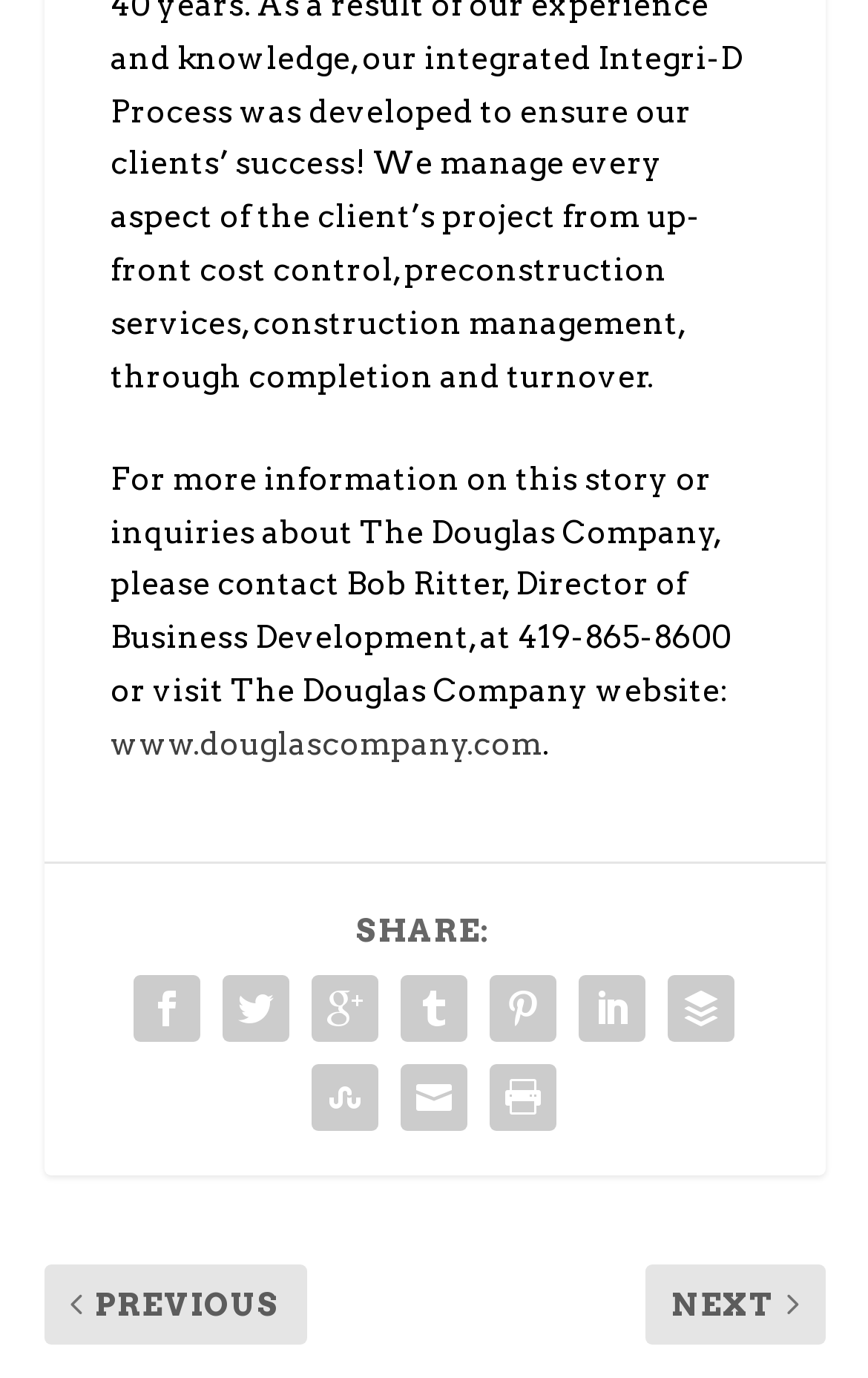Locate the bounding box coordinates of the region to be clicked to comply with the following instruction: "visit The Douglas Company website". The coordinates must be four float numbers between 0 and 1, in the form [left, top, right, bottom].

[0.127, 0.526, 0.624, 0.552]